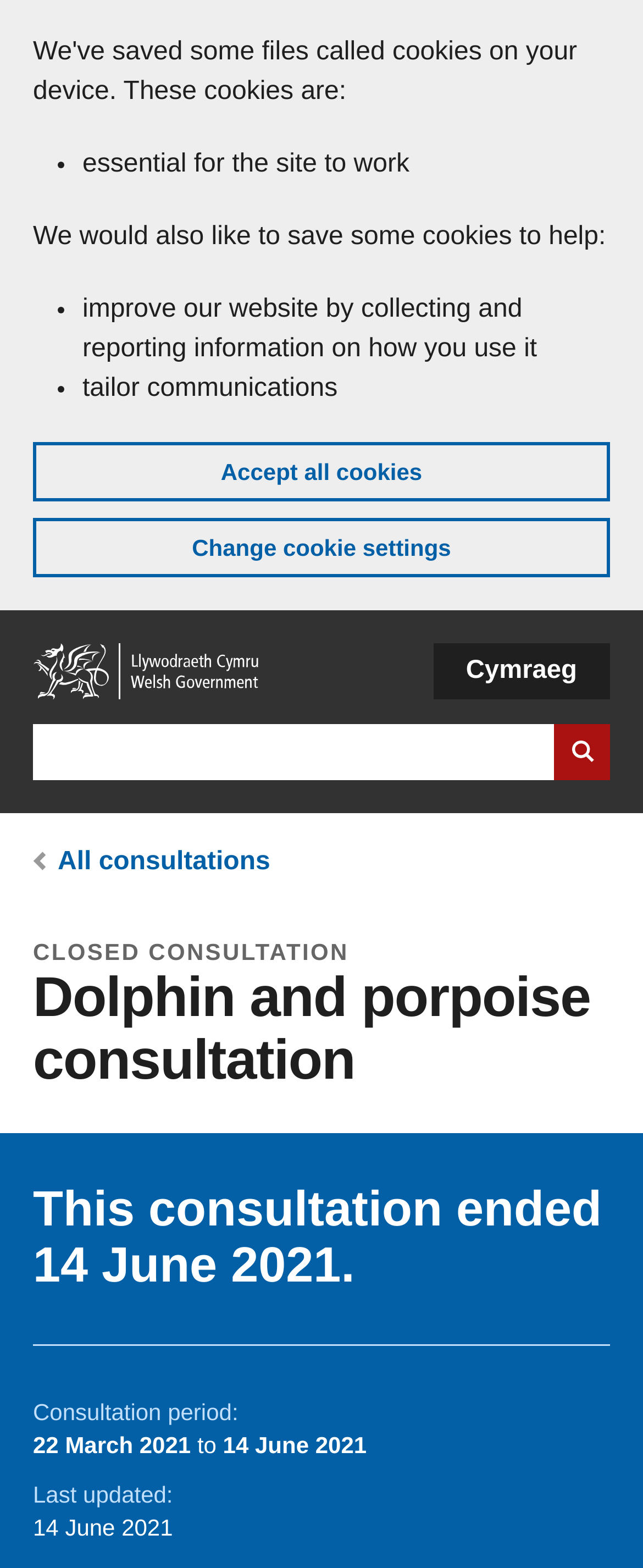Please identify the bounding box coordinates of the region to click in order to complete the task: "Change language to Cymraeg". The coordinates must be four float numbers between 0 and 1, specified as [left, top, right, bottom].

[0.673, 0.41, 0.949, 0.446]